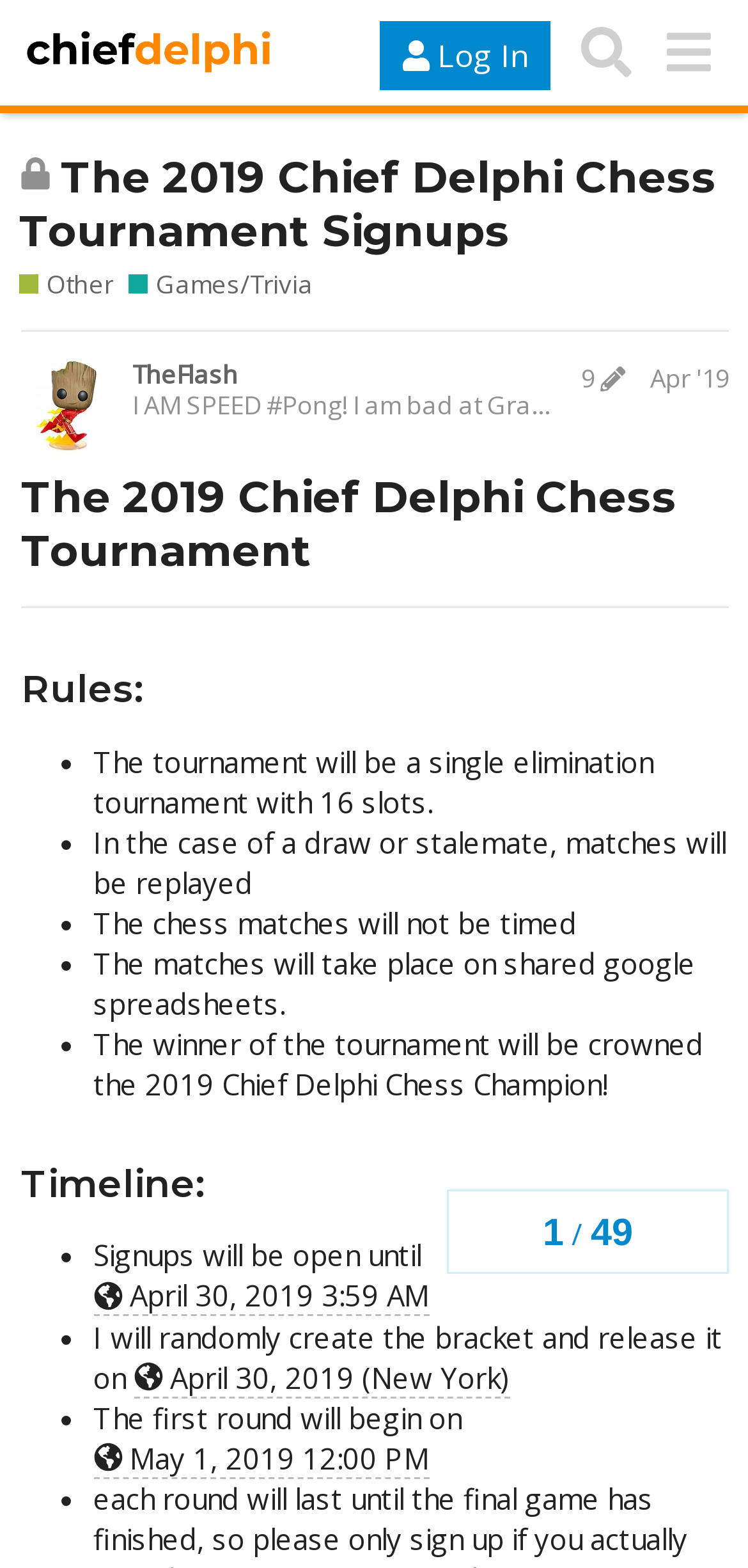Please reply to the following question with a single word or a short phrase:
What is the name of the chess tournament?

The 2019 Chief Delphi Chess Tournament